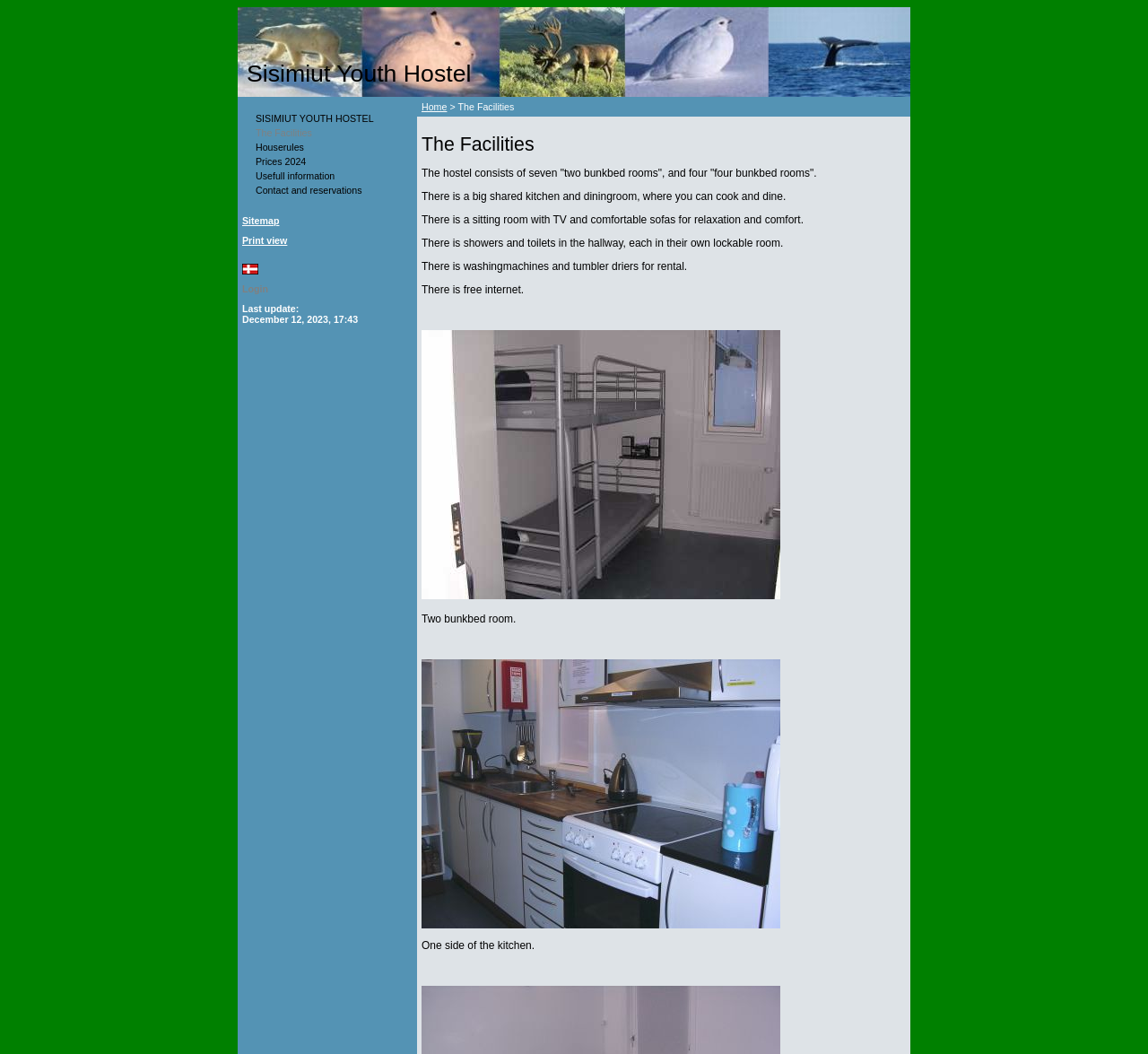Specify the bounding box coordinates for the region that must be clicked to perform the given instruction: "Check Prices 2024".

[0.223, 0.148, 0.267, 0.158]